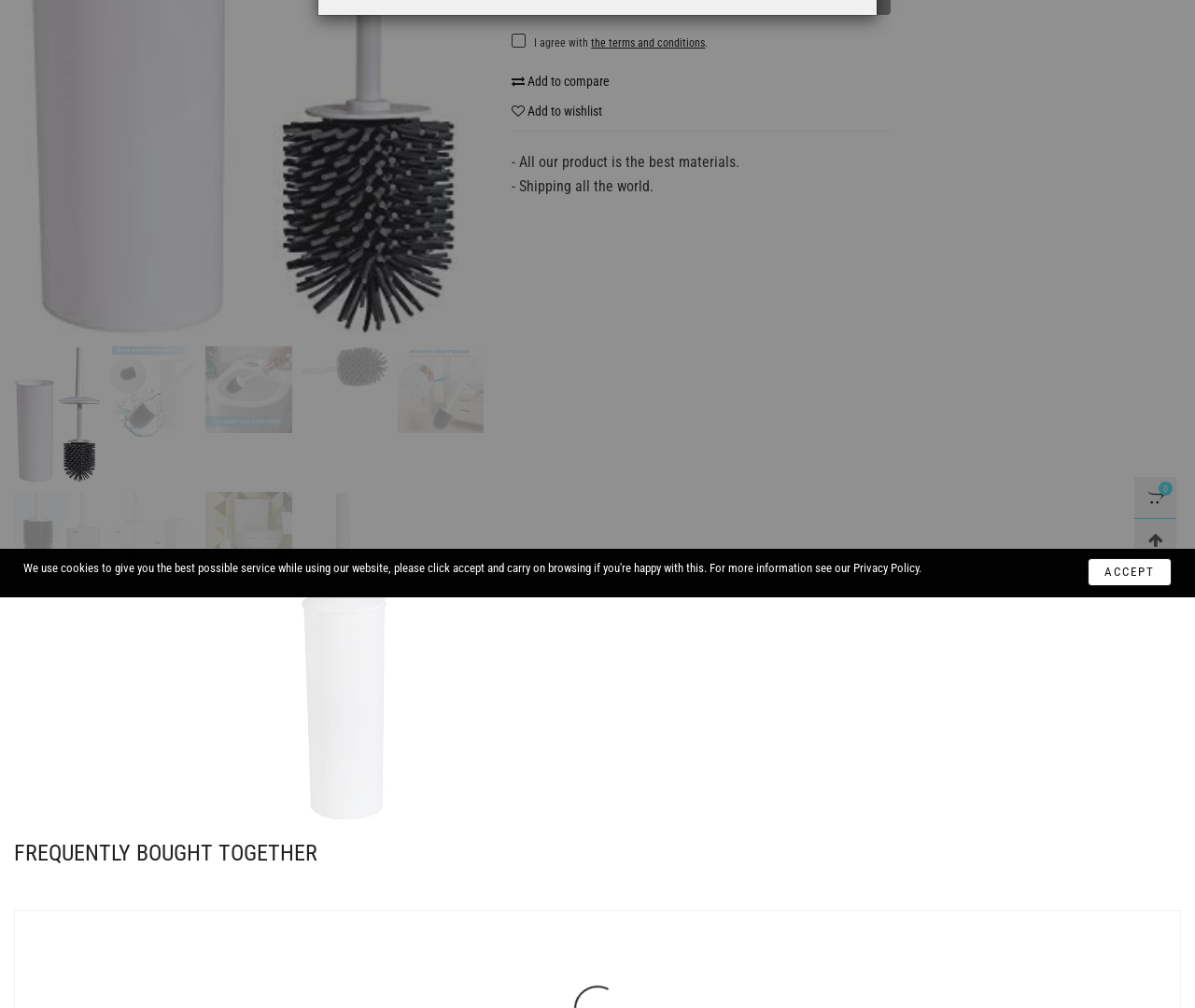Given the description "Medicare supplement plans", determine the bounding box of the corresponding UI element.

None